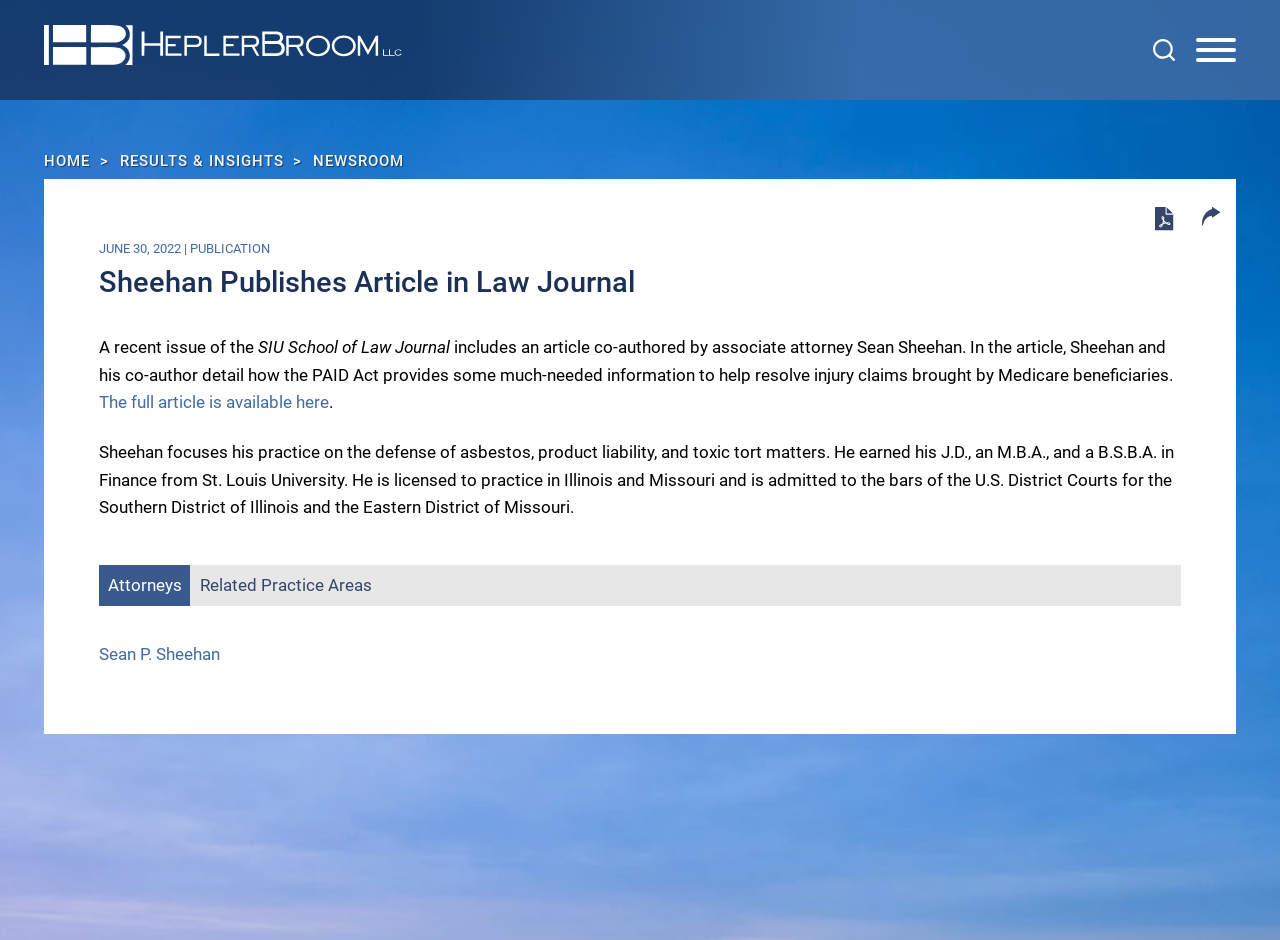Select the bounding box coordinates of the element I need to click to carry out the following instruction: "Open the Main Content page".

[0.398, 0.005, 0.5, 0.045]